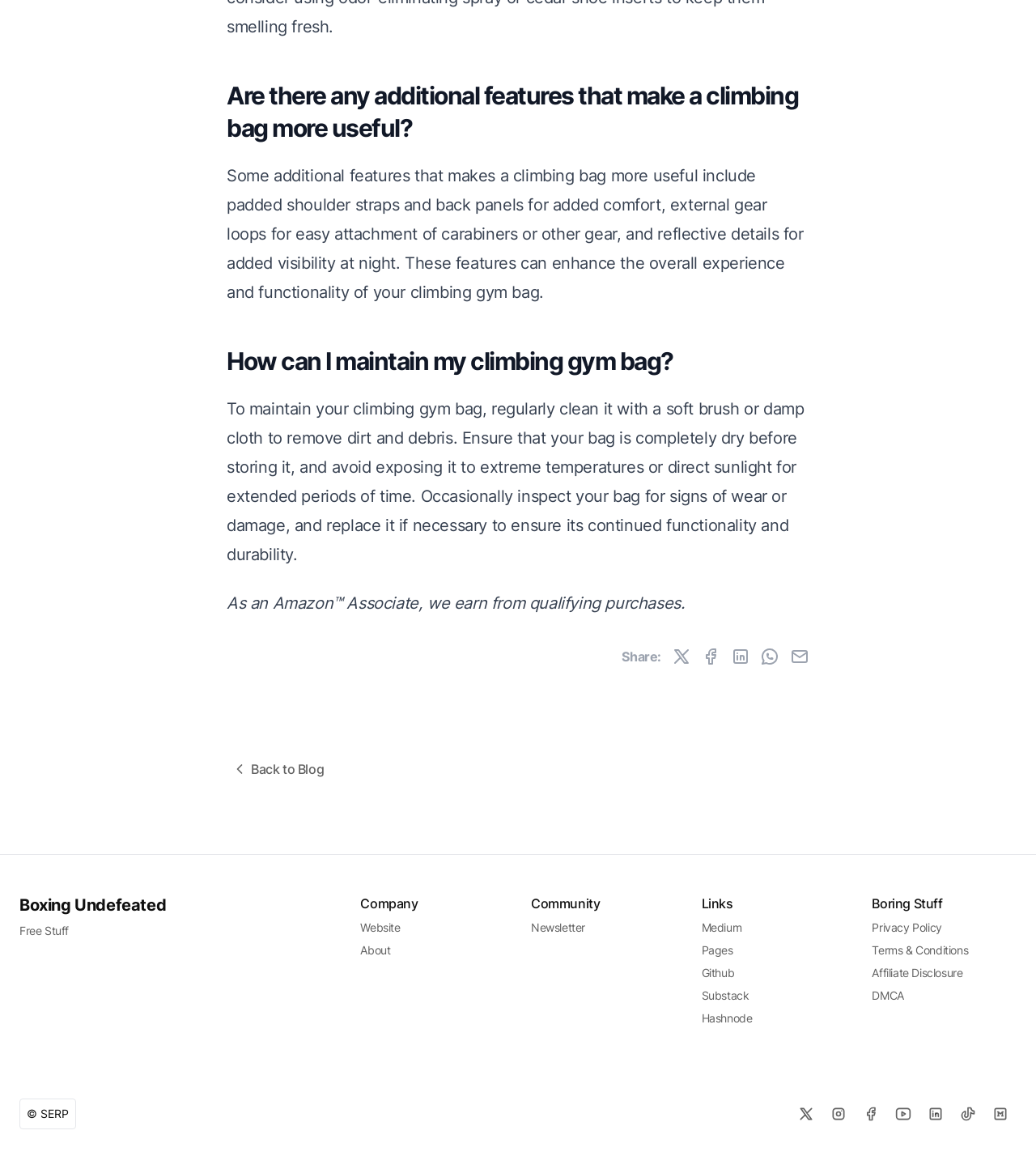How to maintain a climbing gym bag?
Using the image as a reference, answer the question with a short word or phrase.

Clean with soft brush, dry before storing